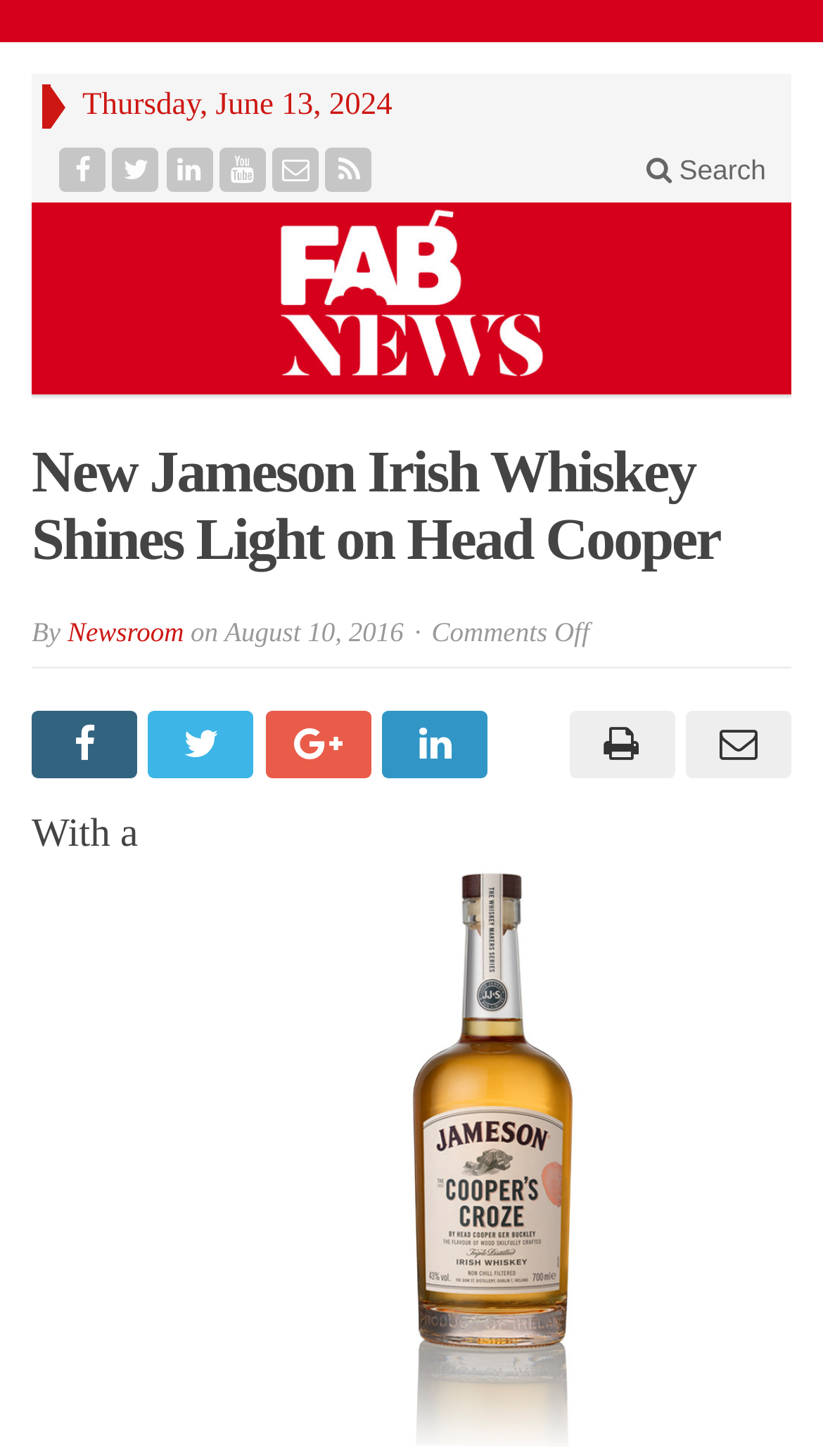Predict the bounding box for the UI component with the following description: "Newsroom".

[0.082, 0.424, 0.223, 0.445]